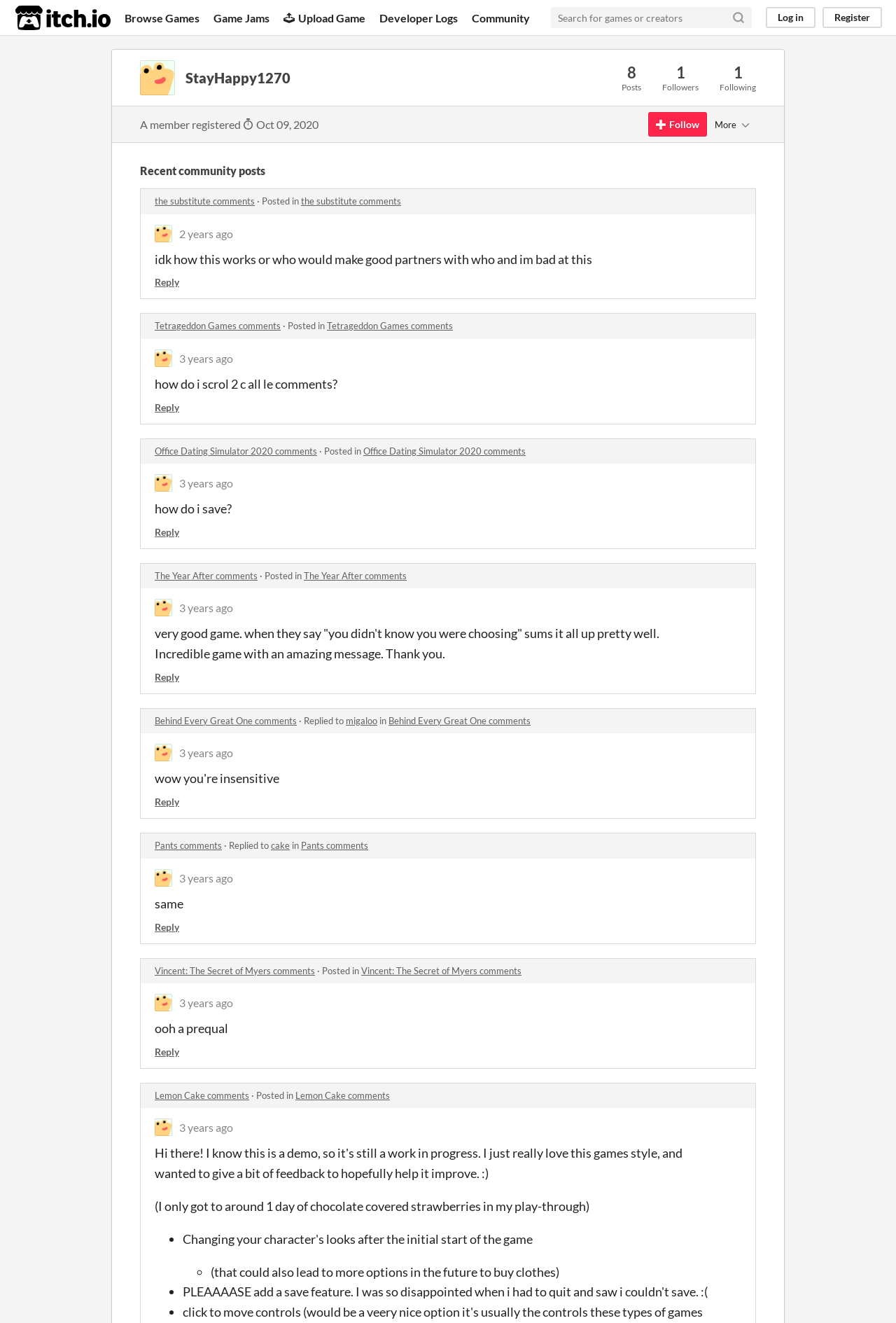Find the bounding box coordinates of the clickable element required to execute the following instruction: "Search for games or creators". Provide the coordinates as four float numbers between 0 and 1, i.e., [left, top, right, bottom].

[0.615, 0.005, 0.809, 0.021]